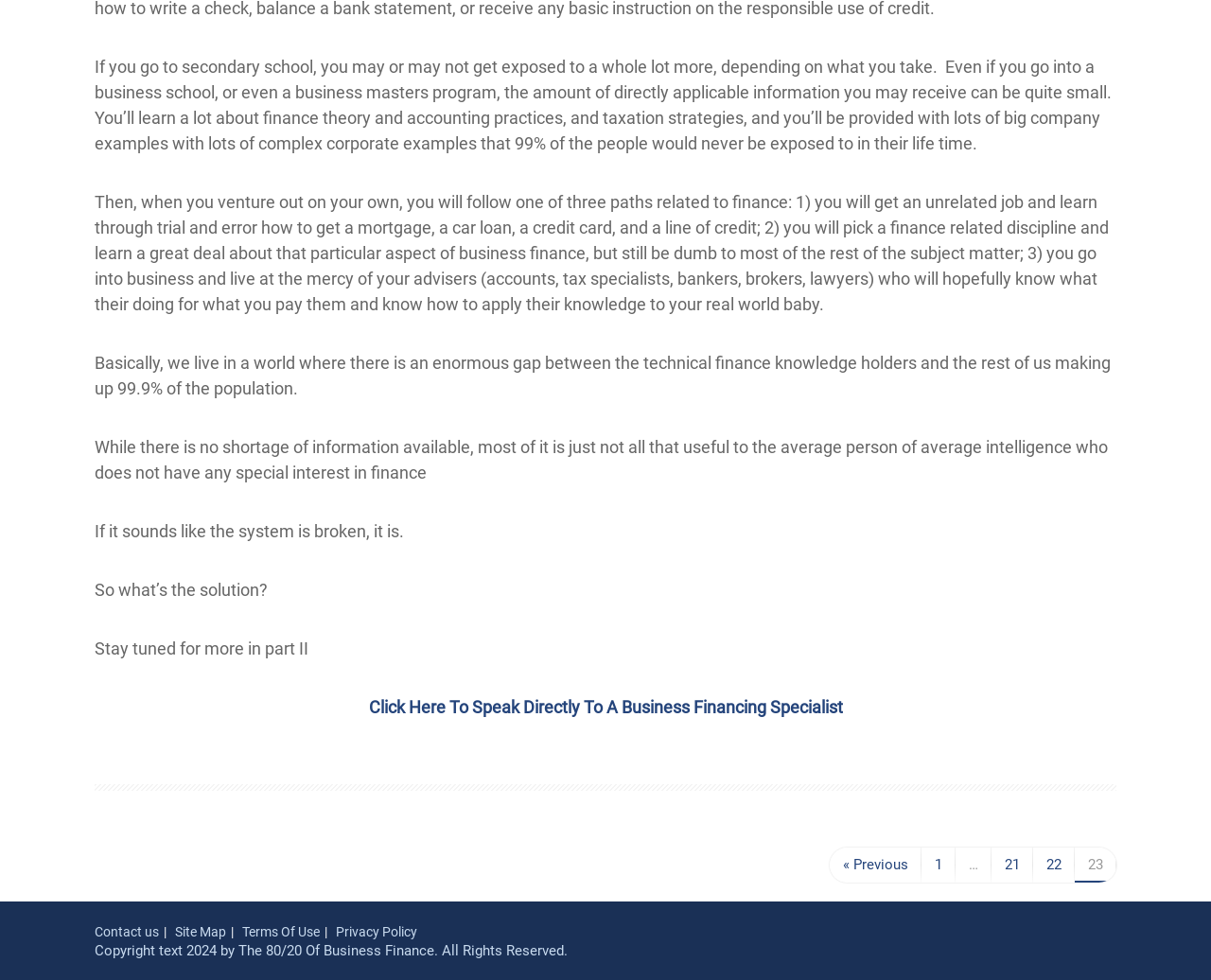Find the bounding box coordinates of the clickable region needed to perform the following instruction: "Click to speak directly to a business financing specialist". The coordinates should be provided as four float numbers between 0 and 1, i.e., [left, top, right, bottom].

[0.304, 0.711, 0.696, 0.731]